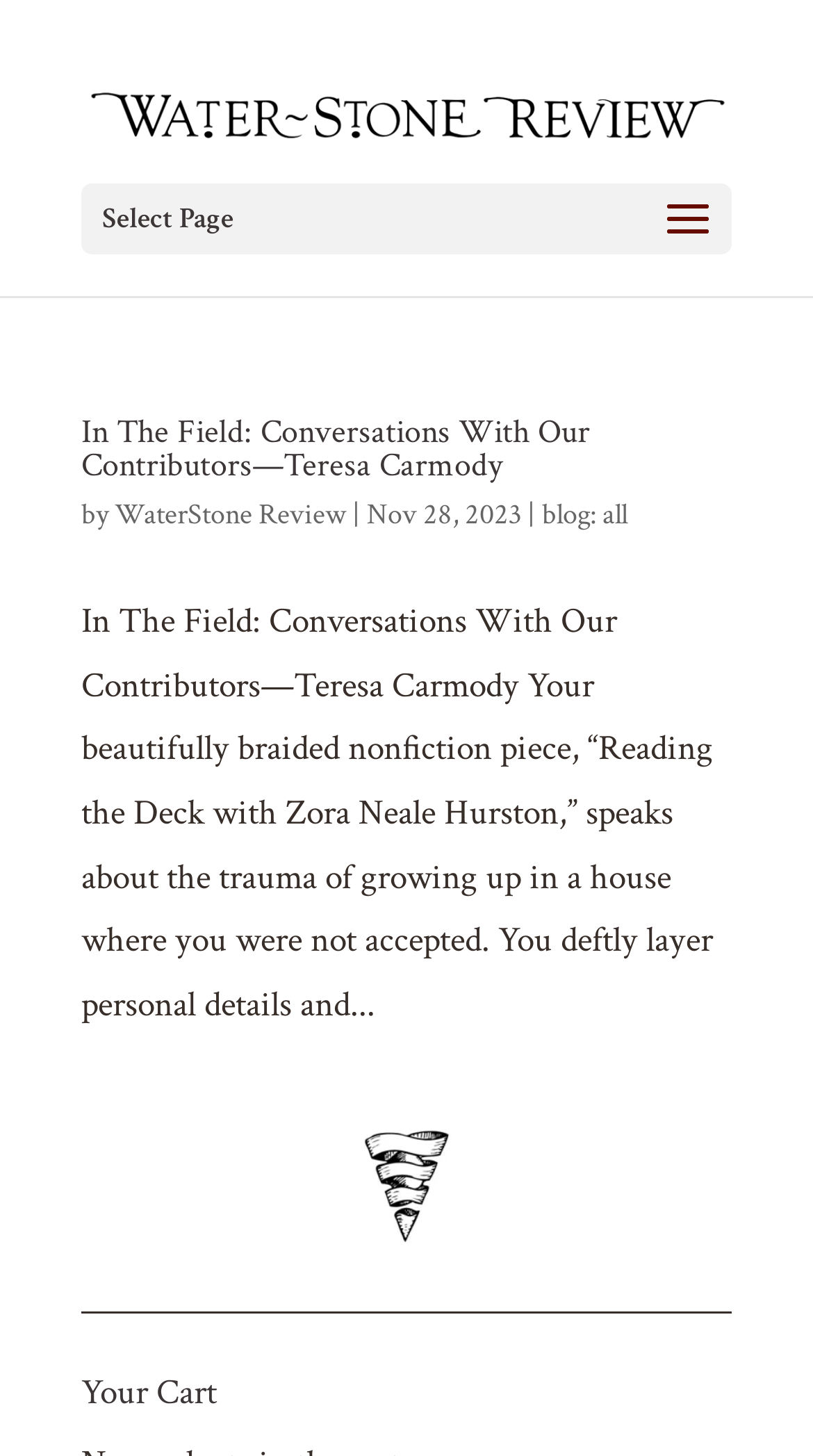What is the title of the article?
Look at the webpage screenshot and answer the question with a detailed explanation.

The title of the article can be found in the main content section of the webpage, where it says 'In The Field: Conversations With Our Contributors—Teresa Carmody' in a heading format.